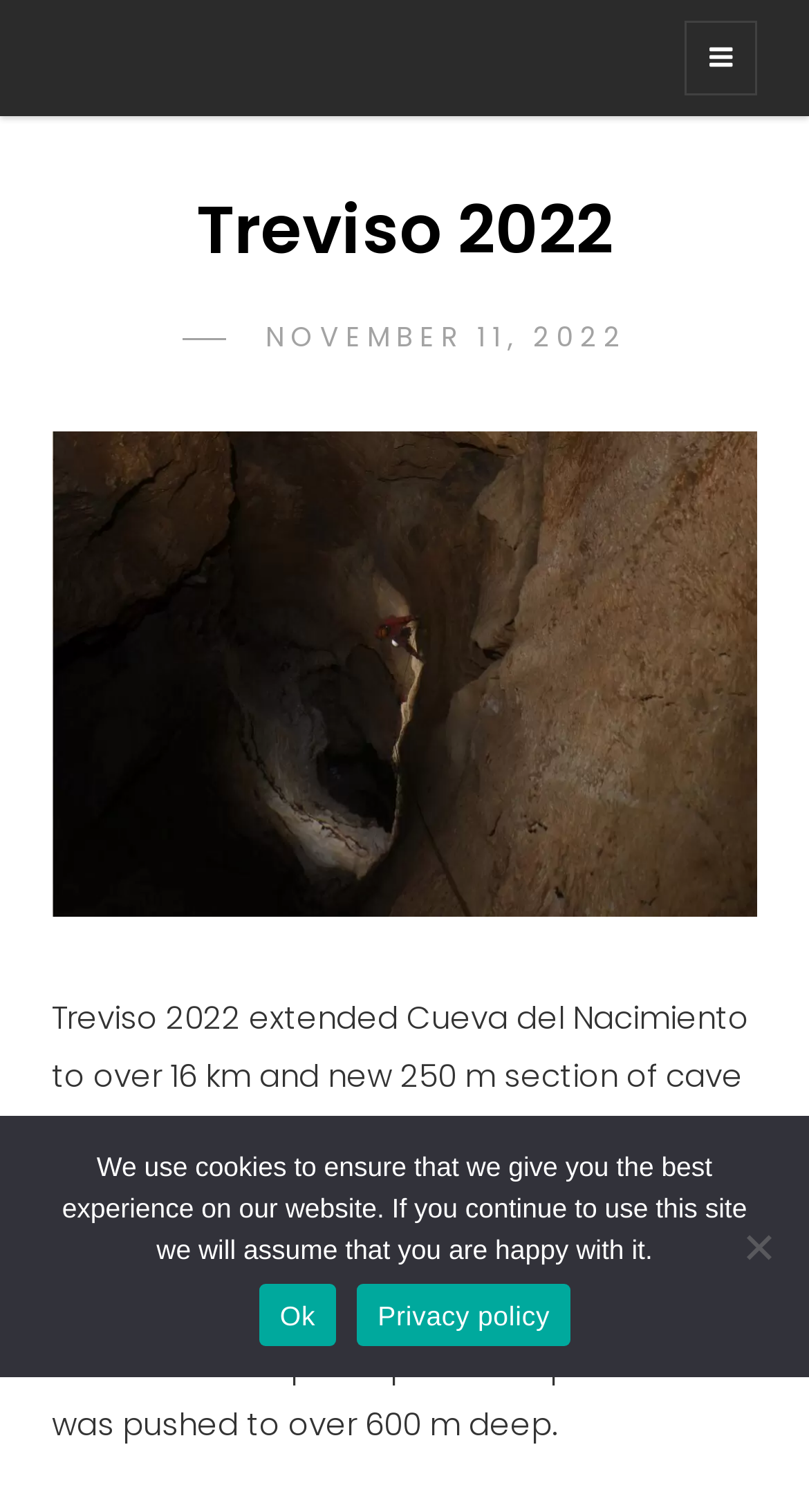Identify the bounding box for the UI element described as: "The Ghar Parau Foundation". The coordinates should be four float numbers between 0 and 1, i.e., [left, top, right, bottom].

[0.064, 0.041, 0.665, 0.134]